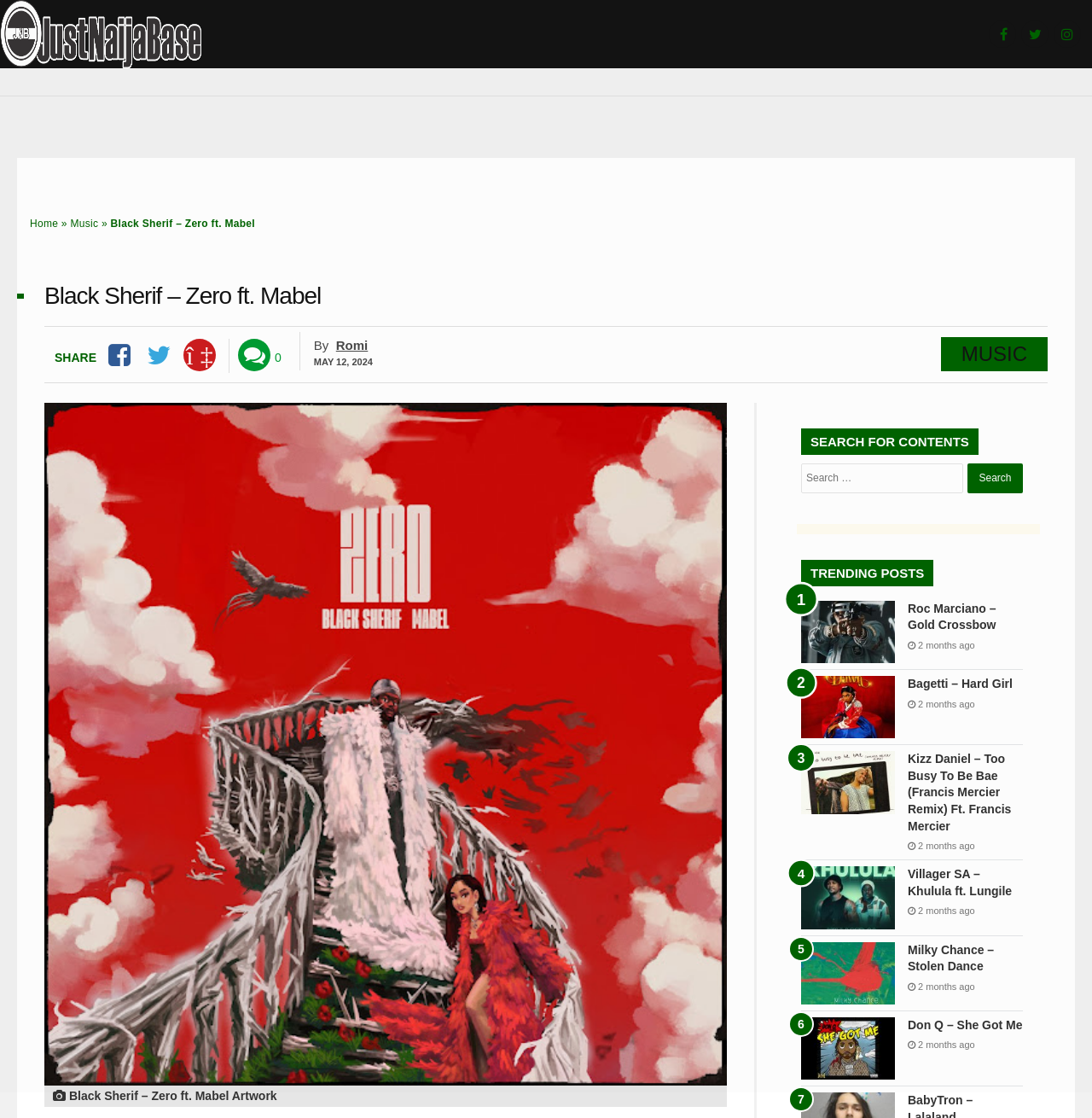What is the category of the content on the webpage?
Please look at the screenshot and answer in one word or a short phrase.

Music